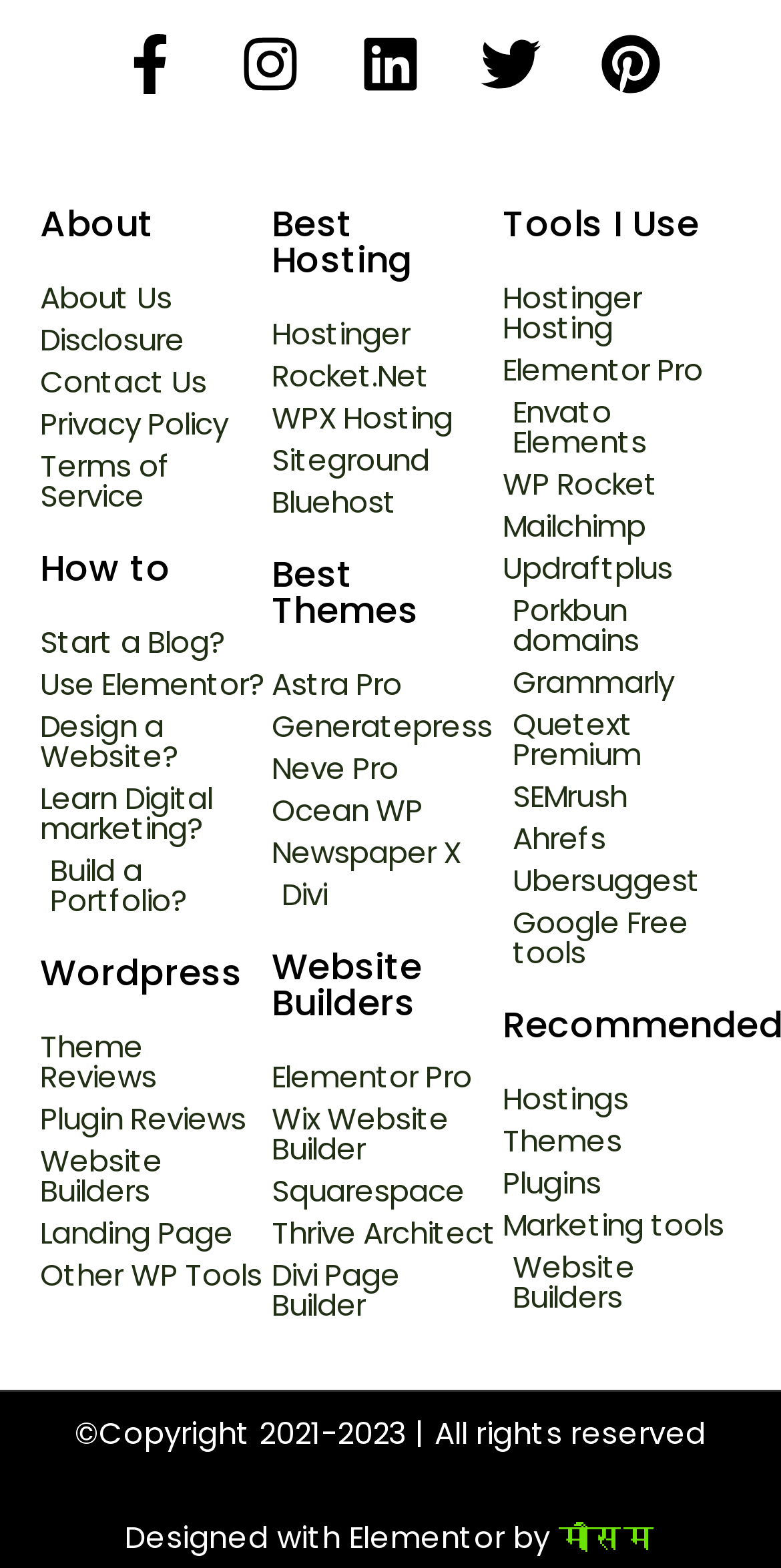How many 'Tools I Use' are listed?
Carefully analyze the image and provide a thorough answer to the question.

I counted the number of 'Tools I Use' by looking at the list of tools under the heading 'Tools I Use', which includes Hostinger Hosting, Elementor Pro, Envato Elements, and others.